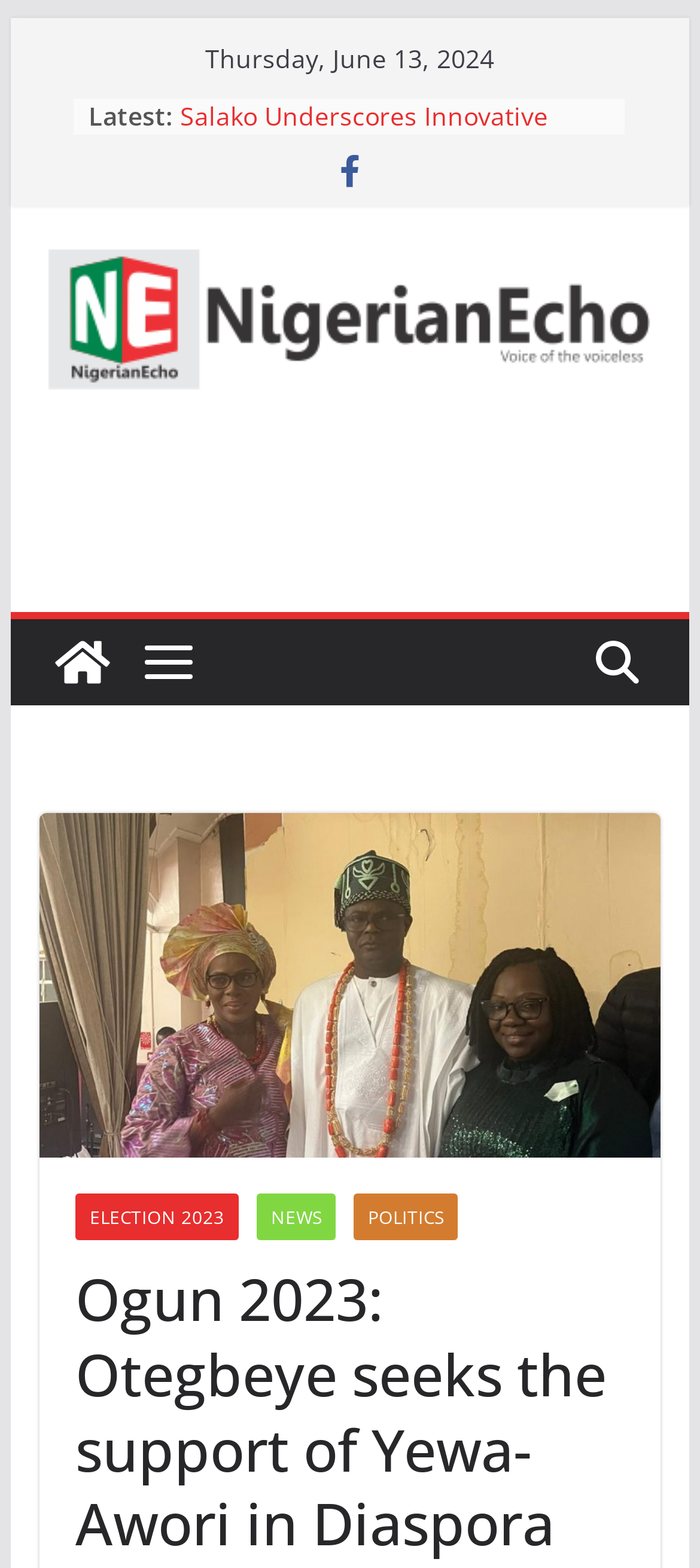Identify and provide the text content of the webpage's primary headline.

Ogun 2023: Otegbeye seeks the support of Yewa-Awori in Diaspora